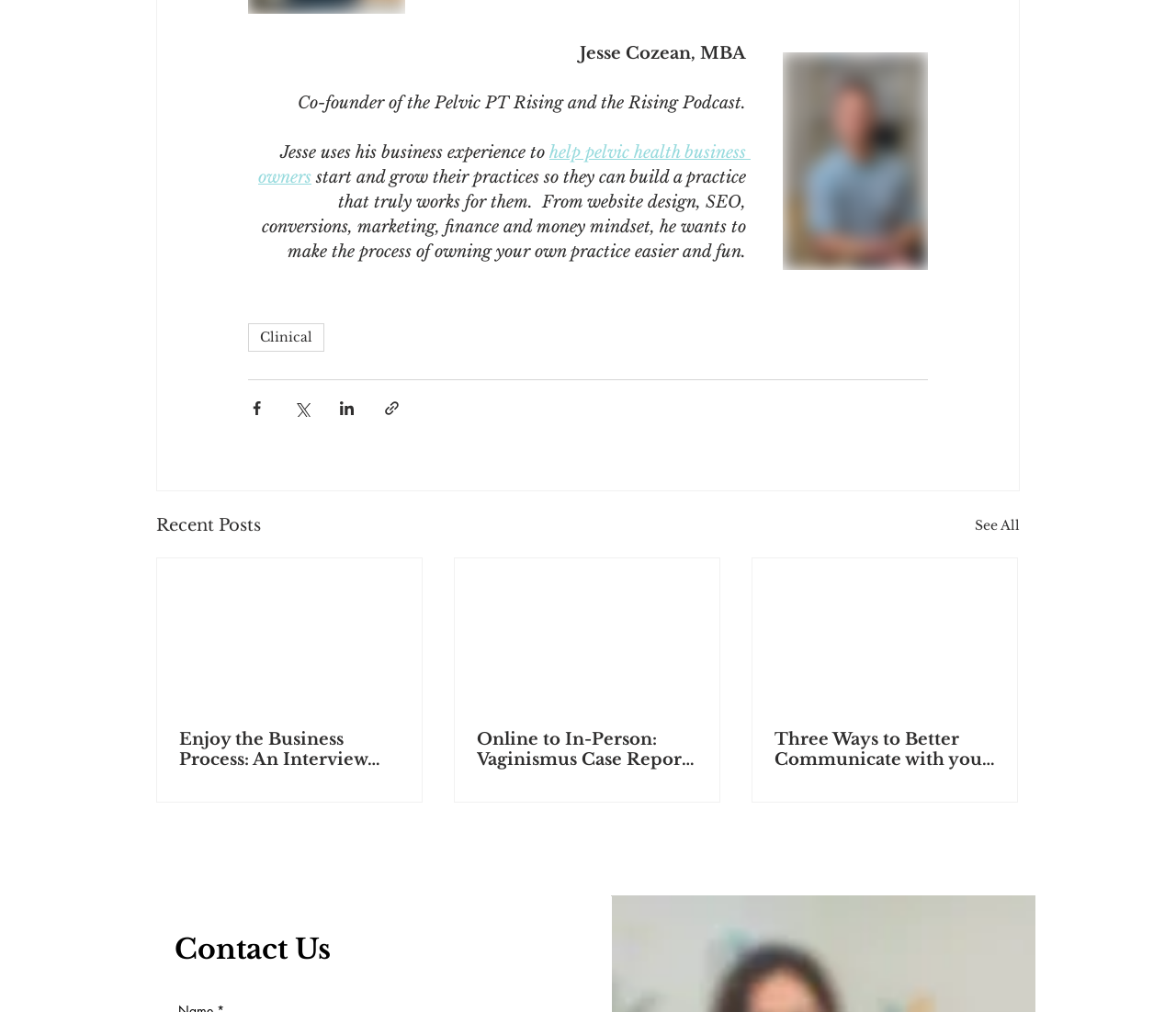Give a short answer using one word or phrase for the question:
What is the purpose of Jesse's business?

Help pelvic health business owners